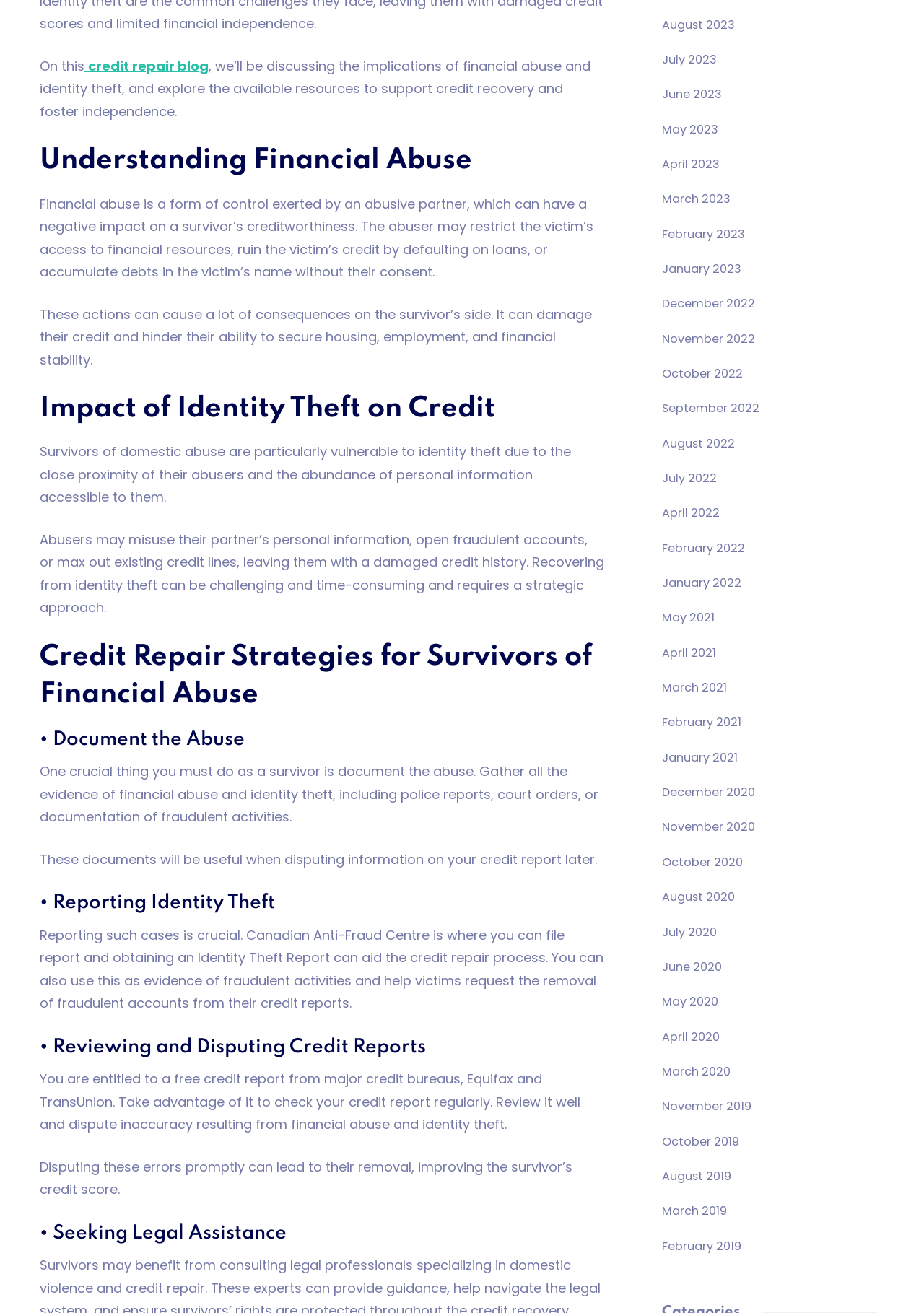Predict the bounding box of the UI element based on this description: "July 2023".

[0.717, 0.038, 0.776, 0.053]